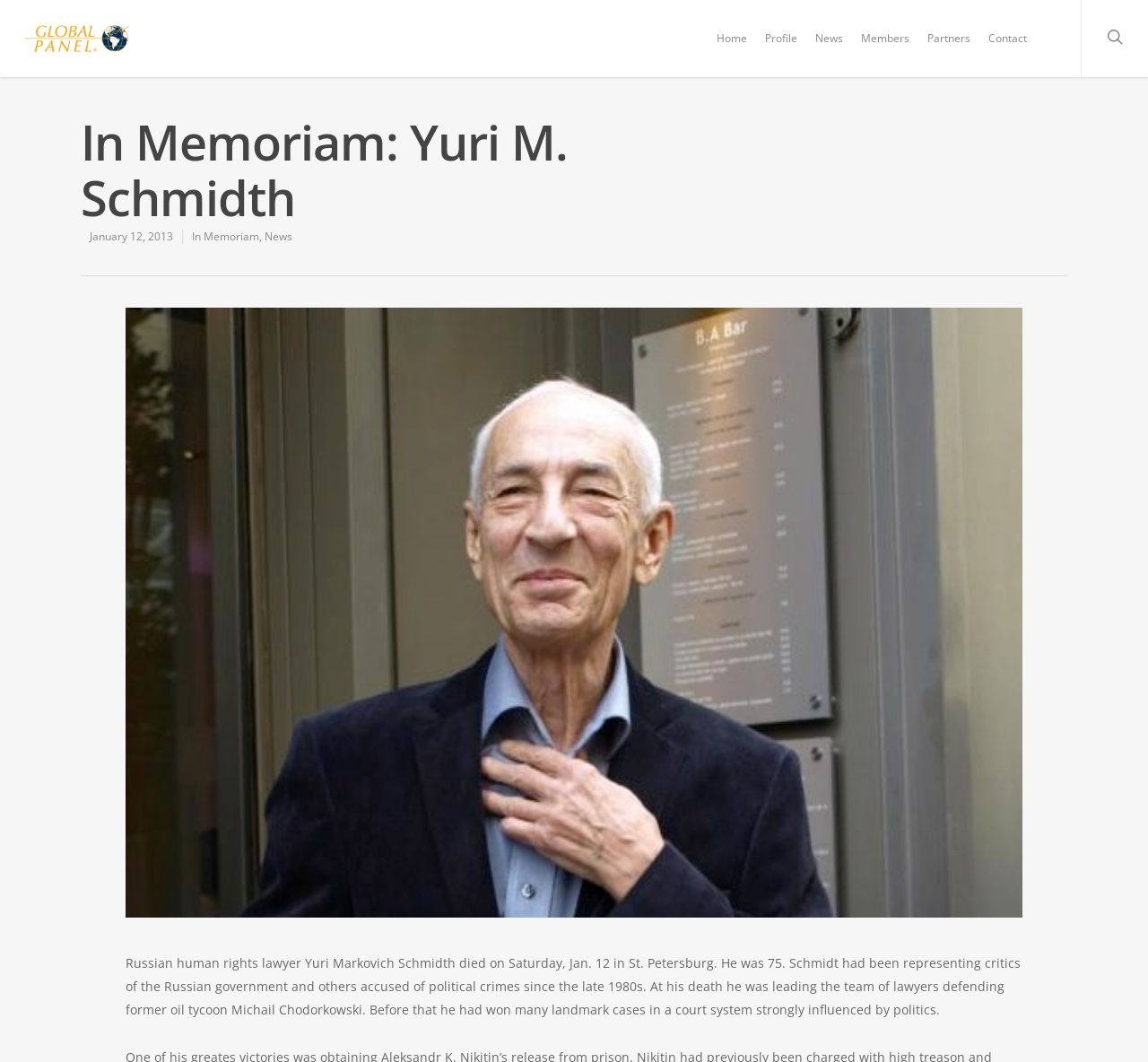Answer the following query with a single word or phrase:
What was Yuri M. Schmidth's profession?

human rights lawyer